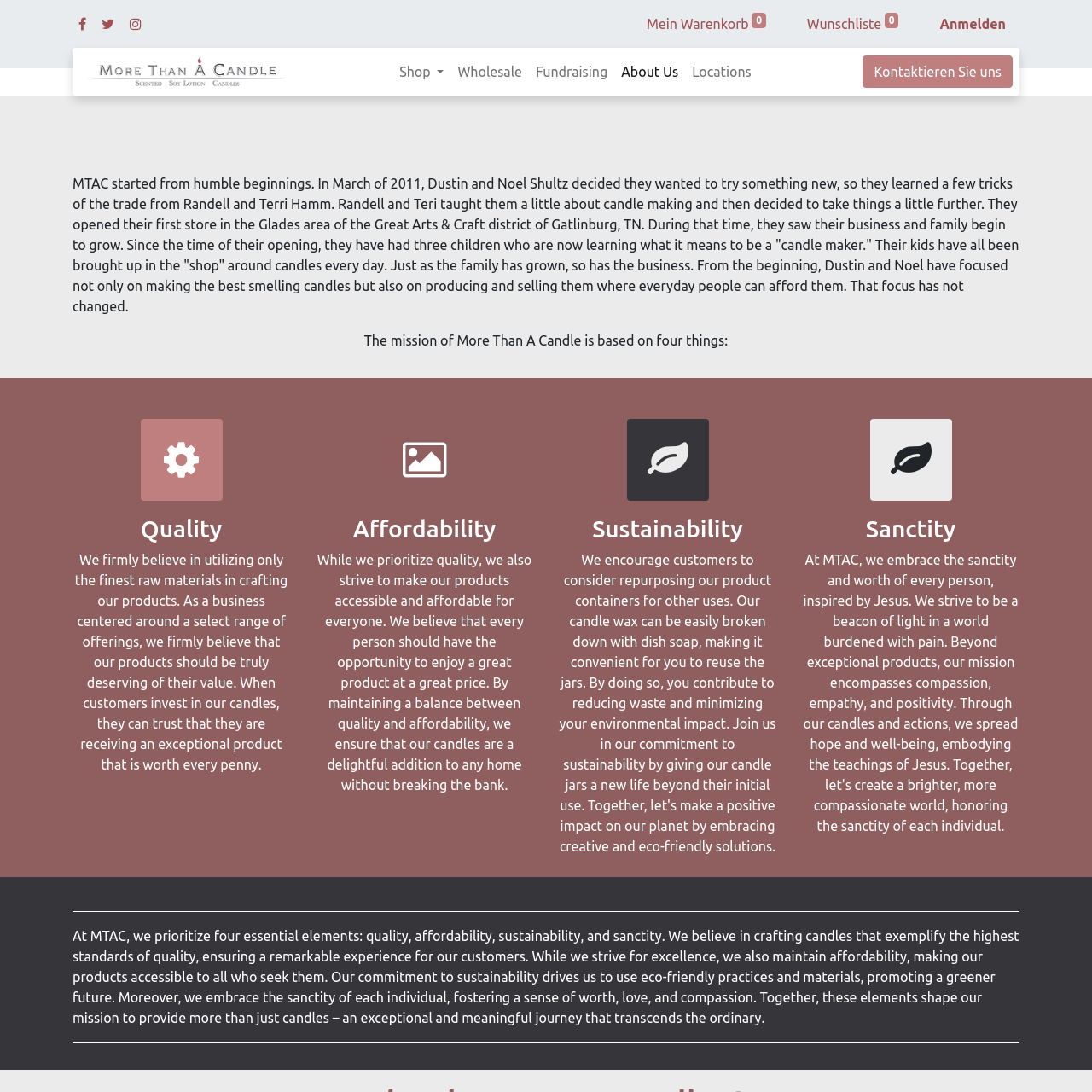Generate a thorough caption that explains the contents of the webpage.

The webpage is about "More Than A Candle", an online store that sells candles and other related products. At the top left corner, there are three social media links, followed by a shopping cart link with a superscript "0" indicating the number of items in the cart. Next to it are links to "Wunschliste 0" (wish list) and "Anmelden" (login).

On the top right corner, there is a logo of "More Than A Candle" with an image description. Below the logo, there is a navigation menu with links to "Shop", "Wholesale", "Fundraising", "About Us", and "Locations".

The main content of the webpage is about the story of "More Than A Candle". It starts with a heading "Kontaktieren Sie uns" (contact us) and then tells the story of how the business was founded by Dustin and Noel Shultz in 2011. The story describes how they learned candle making and opened their first store in Gatlinburg, TN.

Below the story, there are four headings: "Quality", "Affordability", "Sustainability", and "Sanctity". Each heading is followed by a paragraph describing the company's mission and values related to each of these aspects.

At the bottom of the page, there is a horizontal separator, followed by a summary of the company's mission, which emphasizes the importance of quality, affordability, sustainability, and sanctity. Another horizontal separator marks the end of the main content.